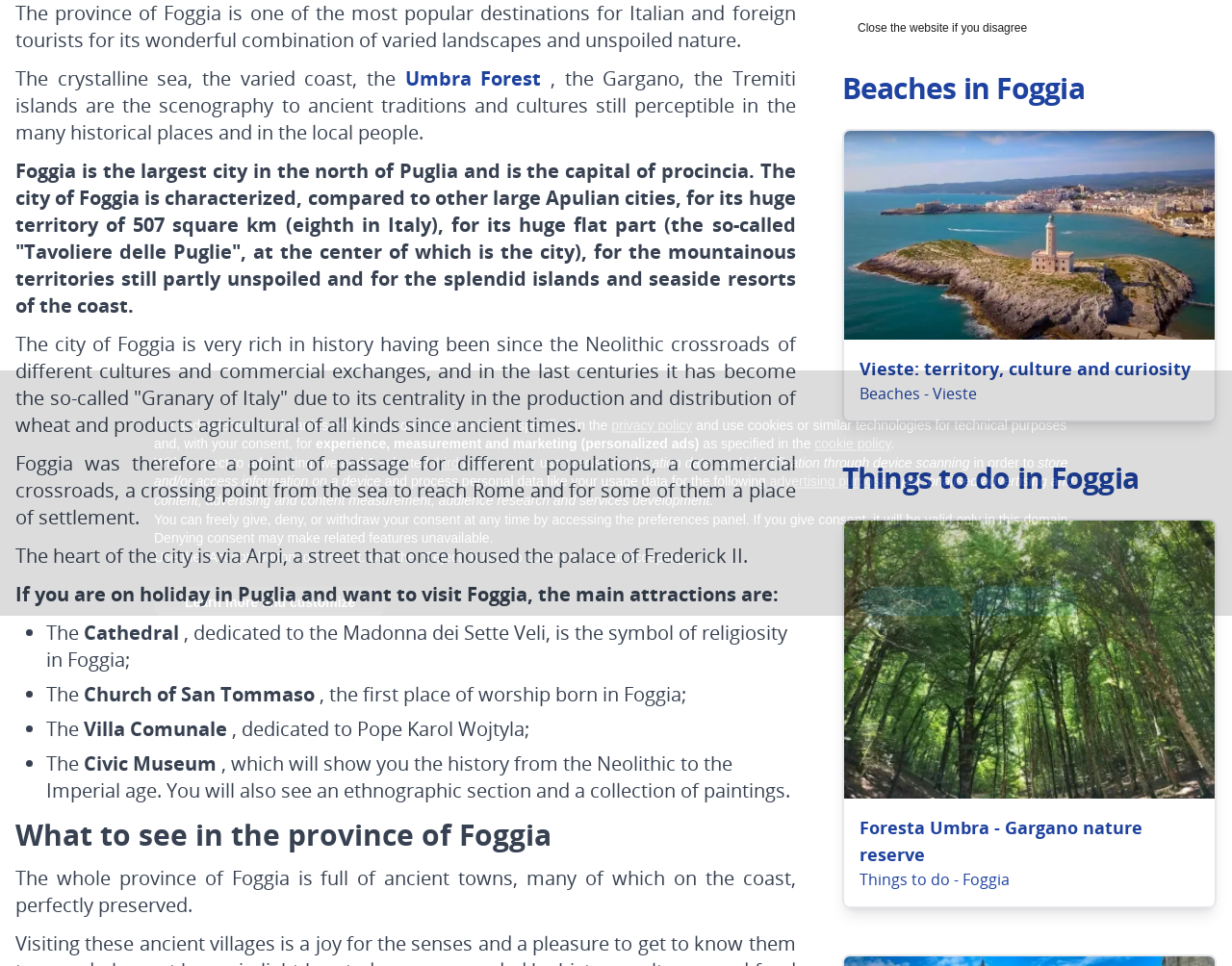Using the description: "Vieste: territory, culture and curiosity", identify the bounding box of the corresponding UI element in the screenshot.

[0.697, 0.369, 0.966, 0.393]